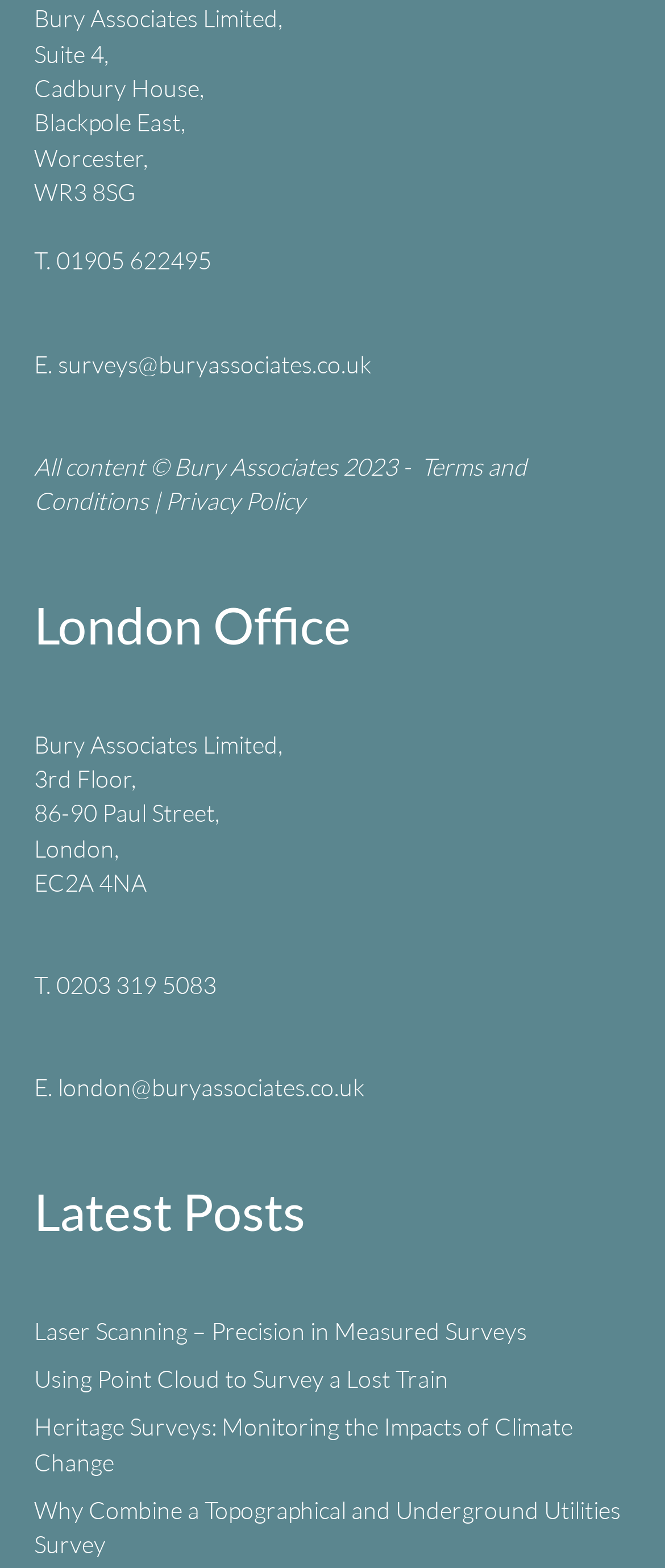Determine the coordinates of the bounding box for the clickable area needed to execute this instruction: "Click the 'surveys@buryassociates.co.uk' email link".

[0.087, 0.223, 0.559, 0.241]